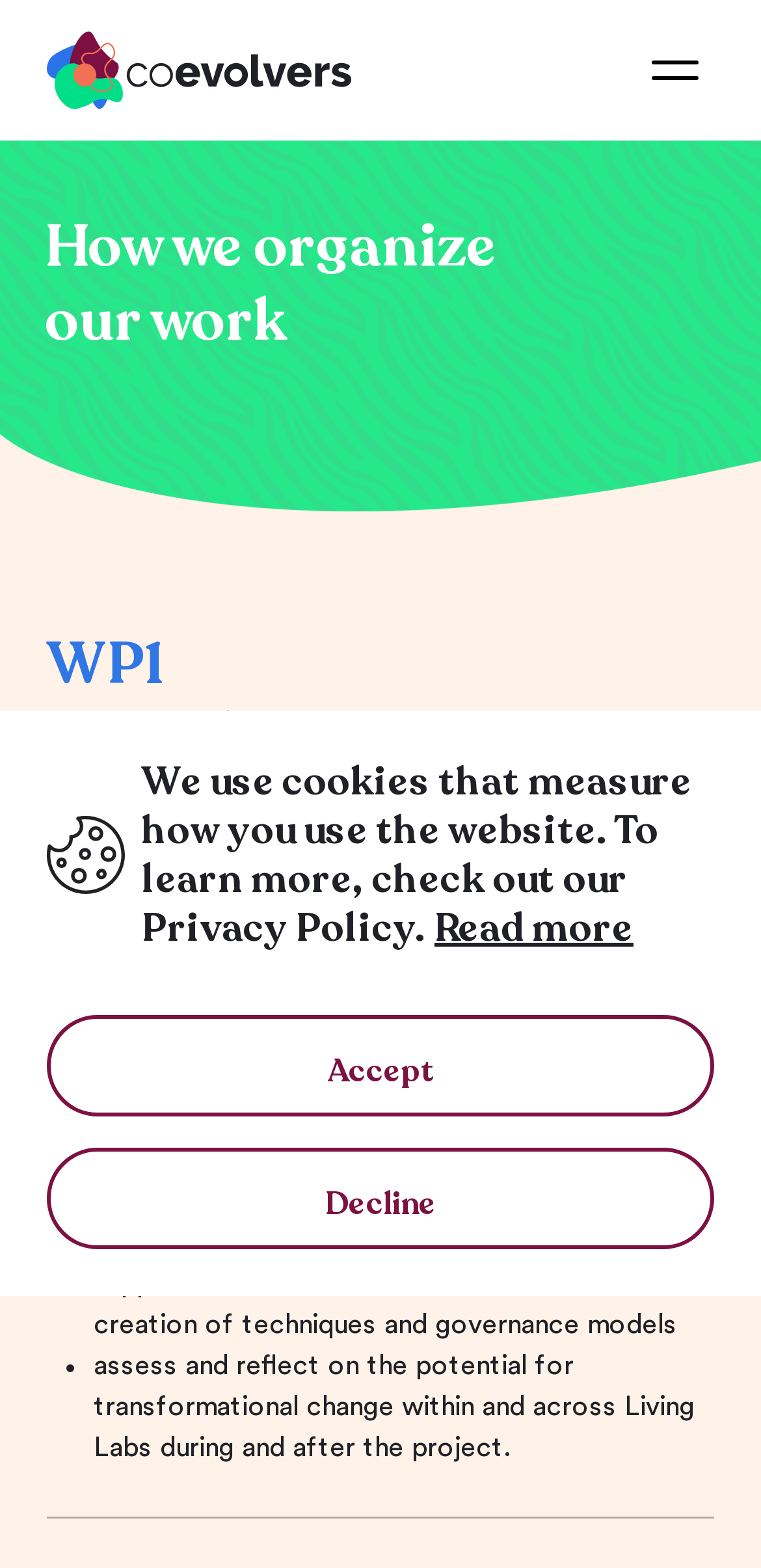Provide a thorough description of this webpage.

The webpage is about "How we organize our work" and appears to be a project website. At the top left, there is a link to "co-evolvers" accompanied by an image. Next to it, on the top right, is a button labeled "menu" with an image. 

Below the top section, there is a navigation menu with links to "About", "News & events", "Living Labs", "Work packages", and "Outcomes". 

On the bottom left, there are social media links to "Linkedin", "Twitter", and "Zenodo", each accompanied by an image. Next to them are links to "Privacy Policy" and "Impressum". 

A copyright notice "© 2022 coevolvers - All Rights Reserved" is displayed at the bottom left. 

The main content of the webpage is divided into sections. The first section has a heading "How we organize our work" followed by a subheading "WP1". The text describes the objectives of WP1, which include coordinating co-creation processes, establishing a working environment, ensuring knowledge exchange, supporting data collection, and assessing transformational change. 

There are four bullet points listed under the objectives, each describing a specific task. 

In the middle of the page, there is an image and a notification about the use of cookies, with a link to "Read more" and a "Privacy Policy" page. 

At the bottom of the page, there are two buttons, "Accept" and "Decline", likely related to the cookie notification.